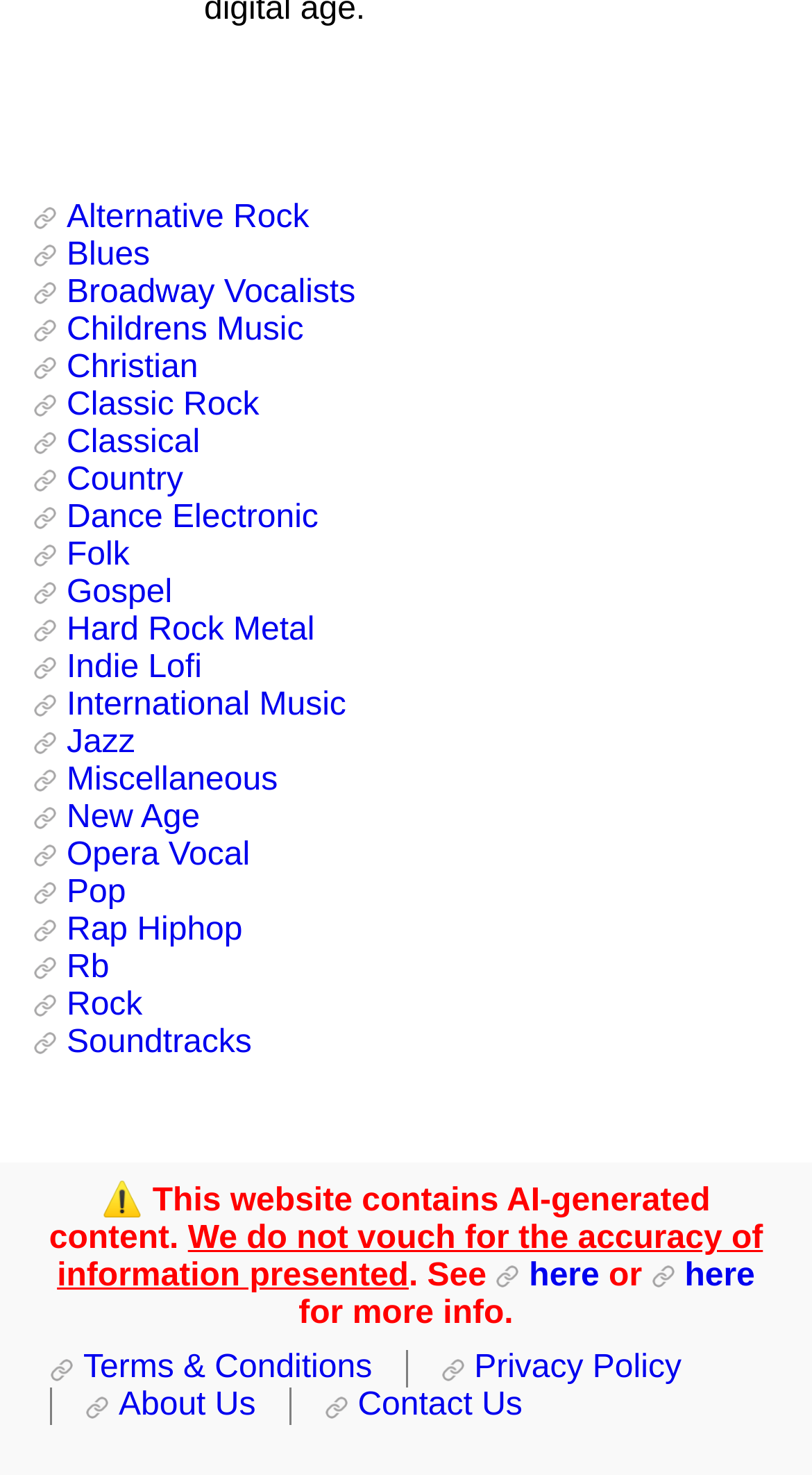Please identify the bounding box coordinates of the clickable element to fulfill the following instruction: "Learn more about the website". The coordinates should be four float numbers between 0 and 1, i.e., [left, top, right, bottom].

[0.611, 0.854, 0.738, 0.878]